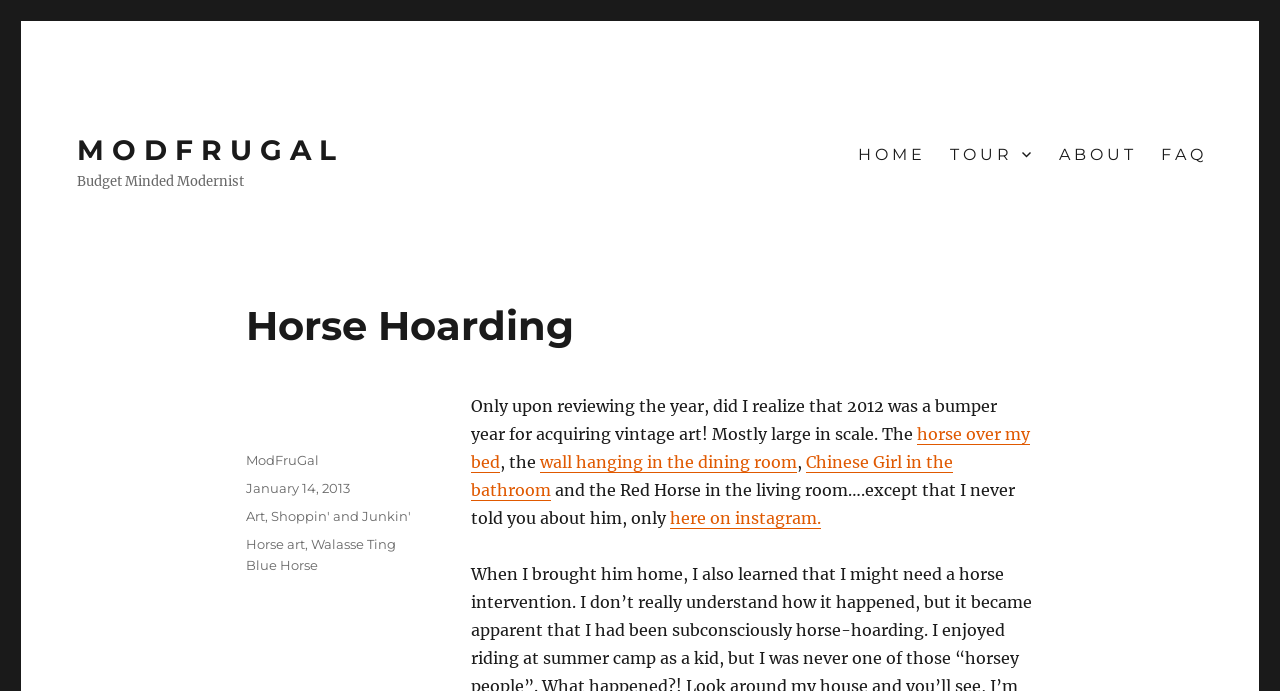Determine the bounding box coordinates of the area to click in order to meet this instruction: "Check the post details on 'January 14, 2013'".

[0.192, 0.695, 0.273, 0.718]